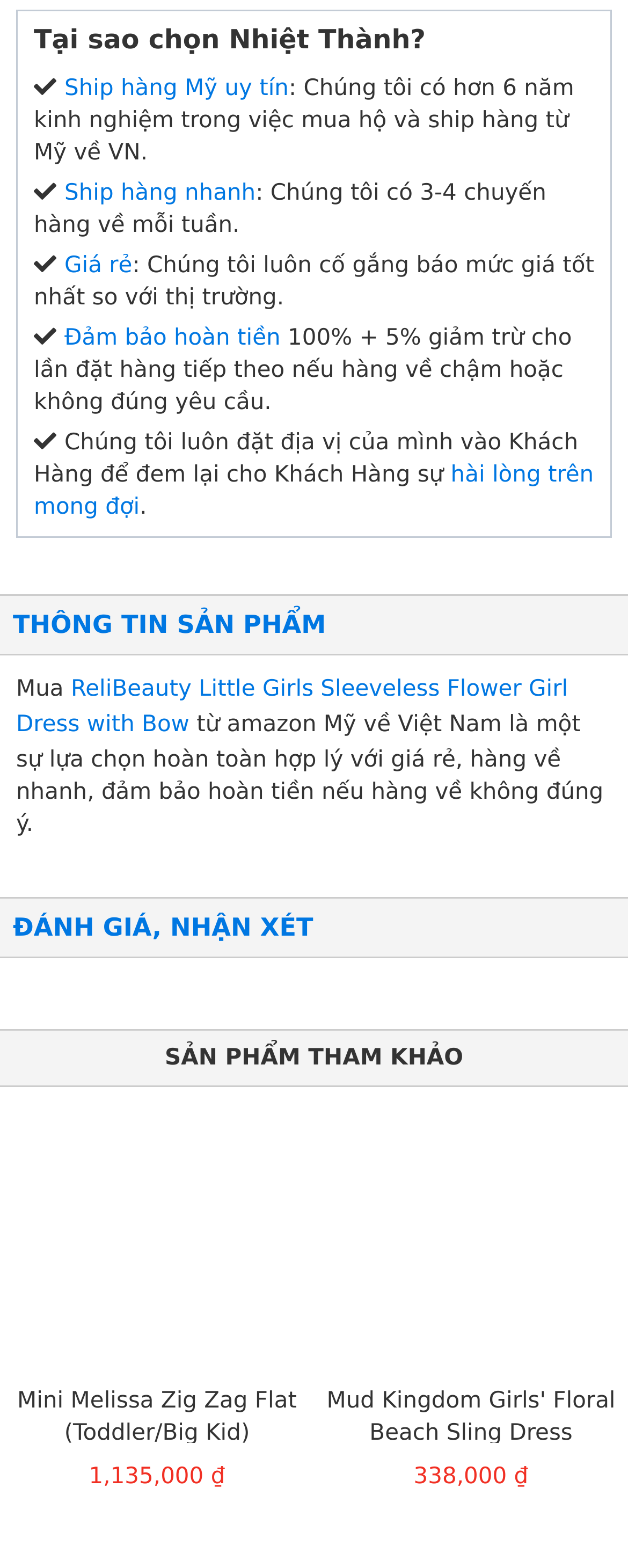Identify the bounding box coordinates of the element that should be clicked to fulfill this task: "Click on 'Giá rẻ'". The coordinates should be provided as four float numbers between 0 and 1, i.e., [left, top, right, bottom].

[0.103, 0.161, 0.211, 0.178]